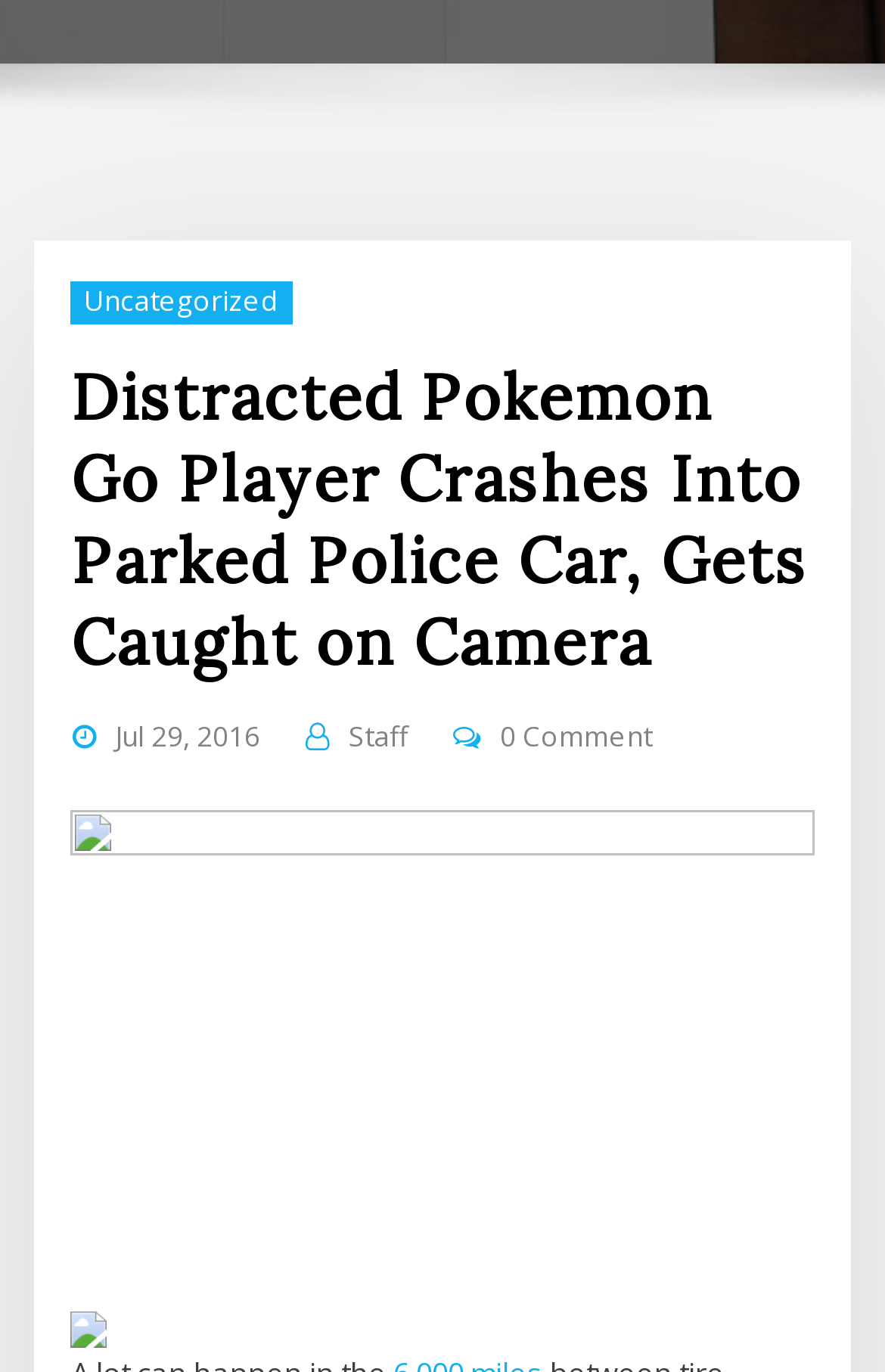Find the bounding box coordinates for the UI element whose description is: "Jul 29, 2016". The coordinates should be four float numbers between 0 and 1, in the format [left, top, right, bottom].

[0.13, 0.519, 0.294, 0.554]